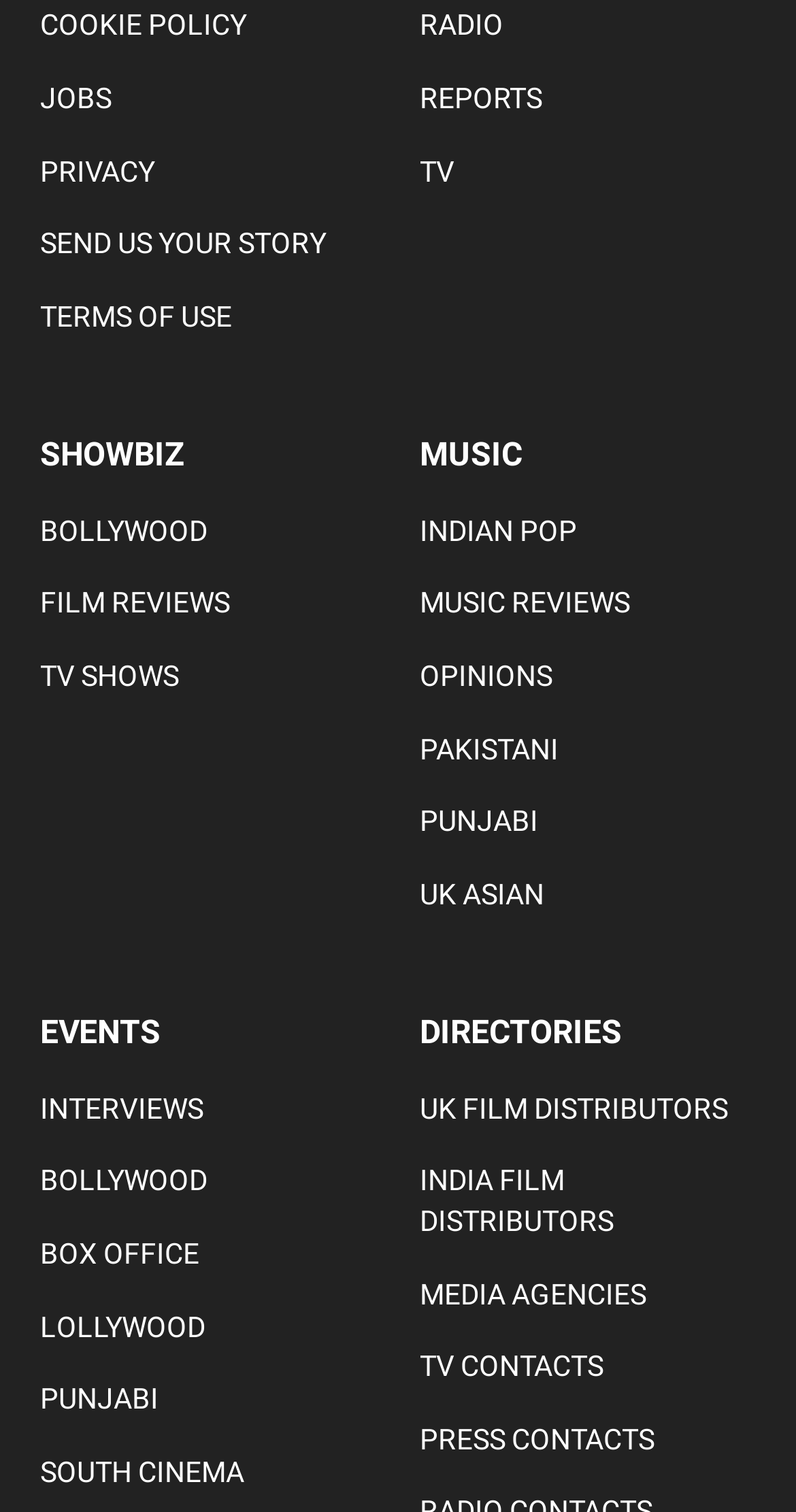Kindly provide the bounding box coordinates of the section you need to click on to fulfill the given instruction: "Explore 'SOUTH CINEMA'".

[0.05, 0.961, 0.473, 0.987]